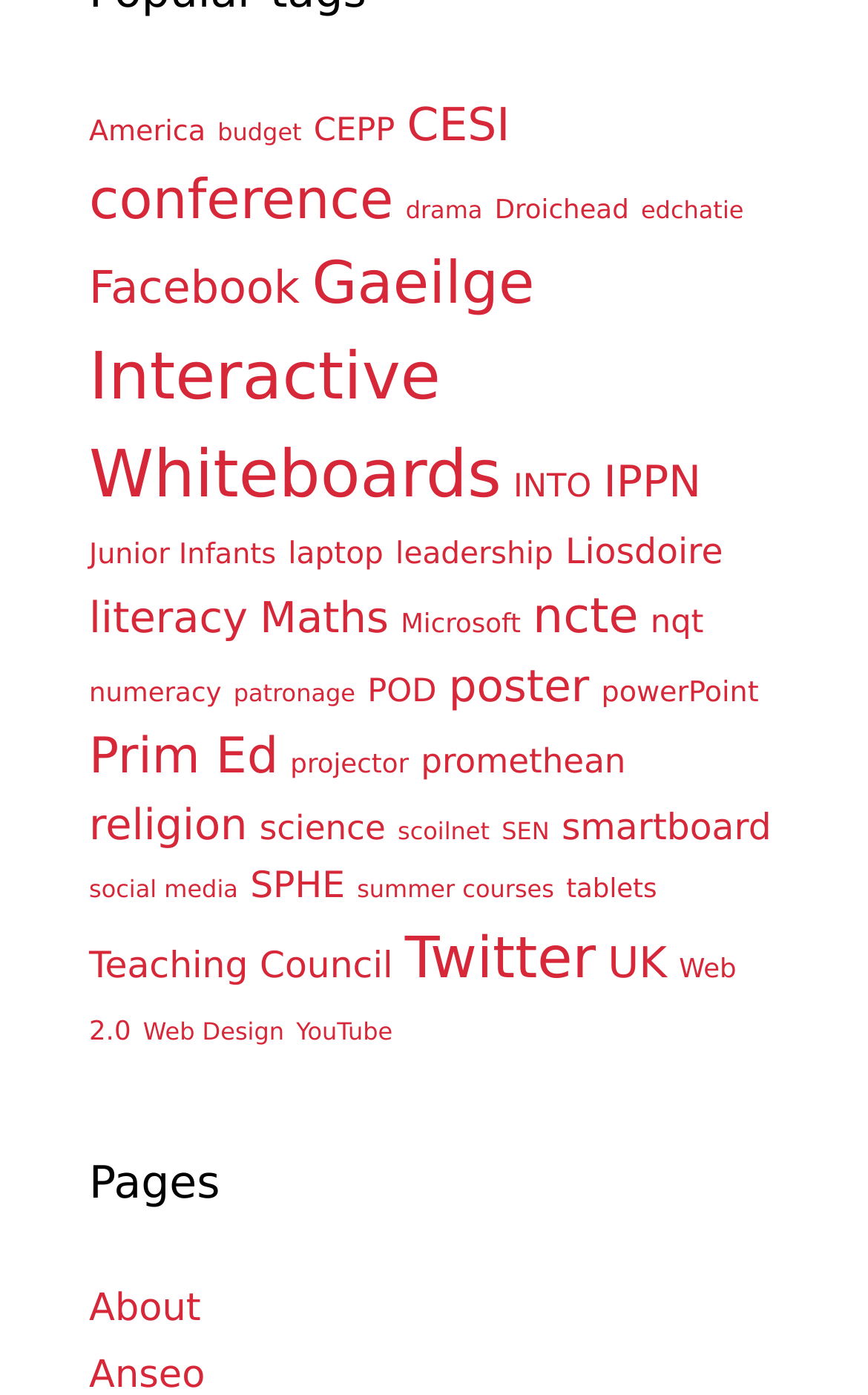What is the main topic of this webpage?
Using the image as a reference, answer with just one word or a short phrase.

Education